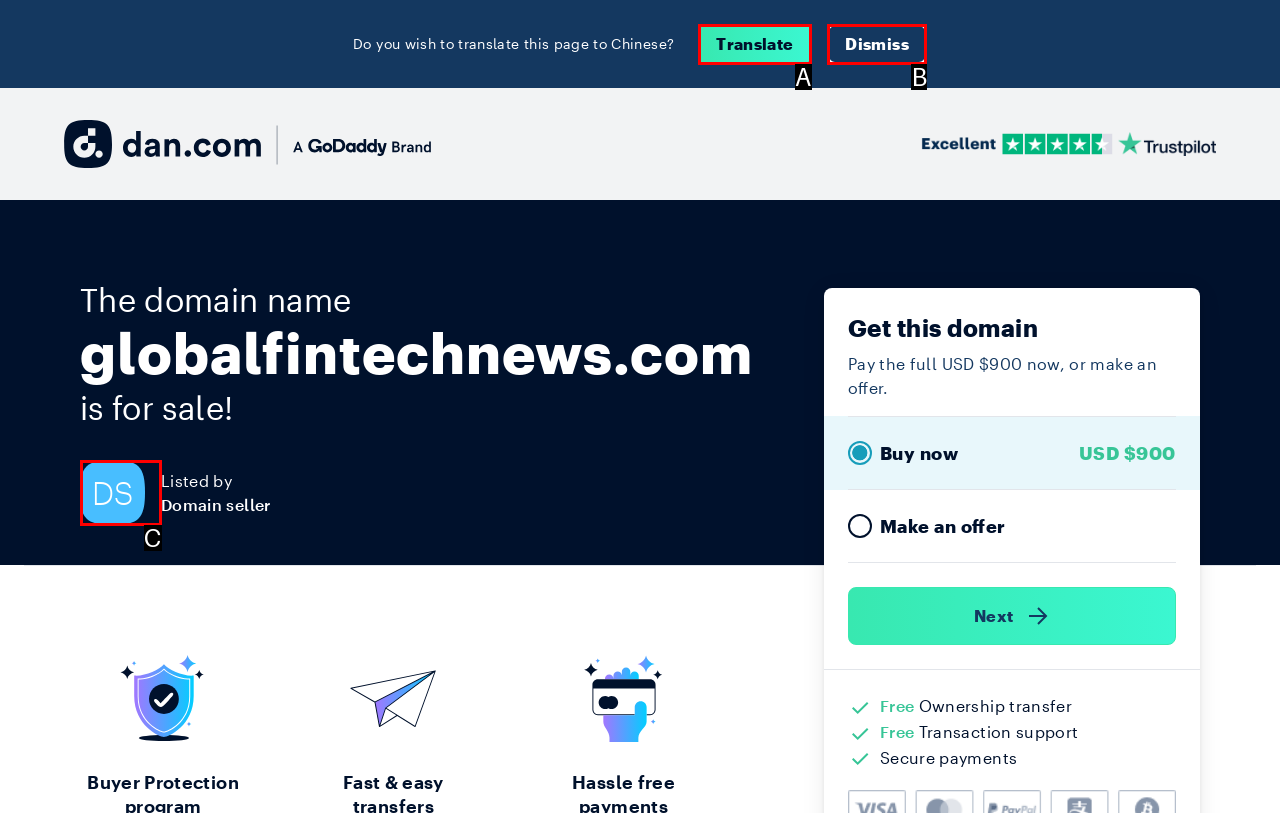What letter corresponds to the UI element described here: parent_node: Injury Attorney aria-label="Menu Toggle"
Reply with the letter from the options provided.

None